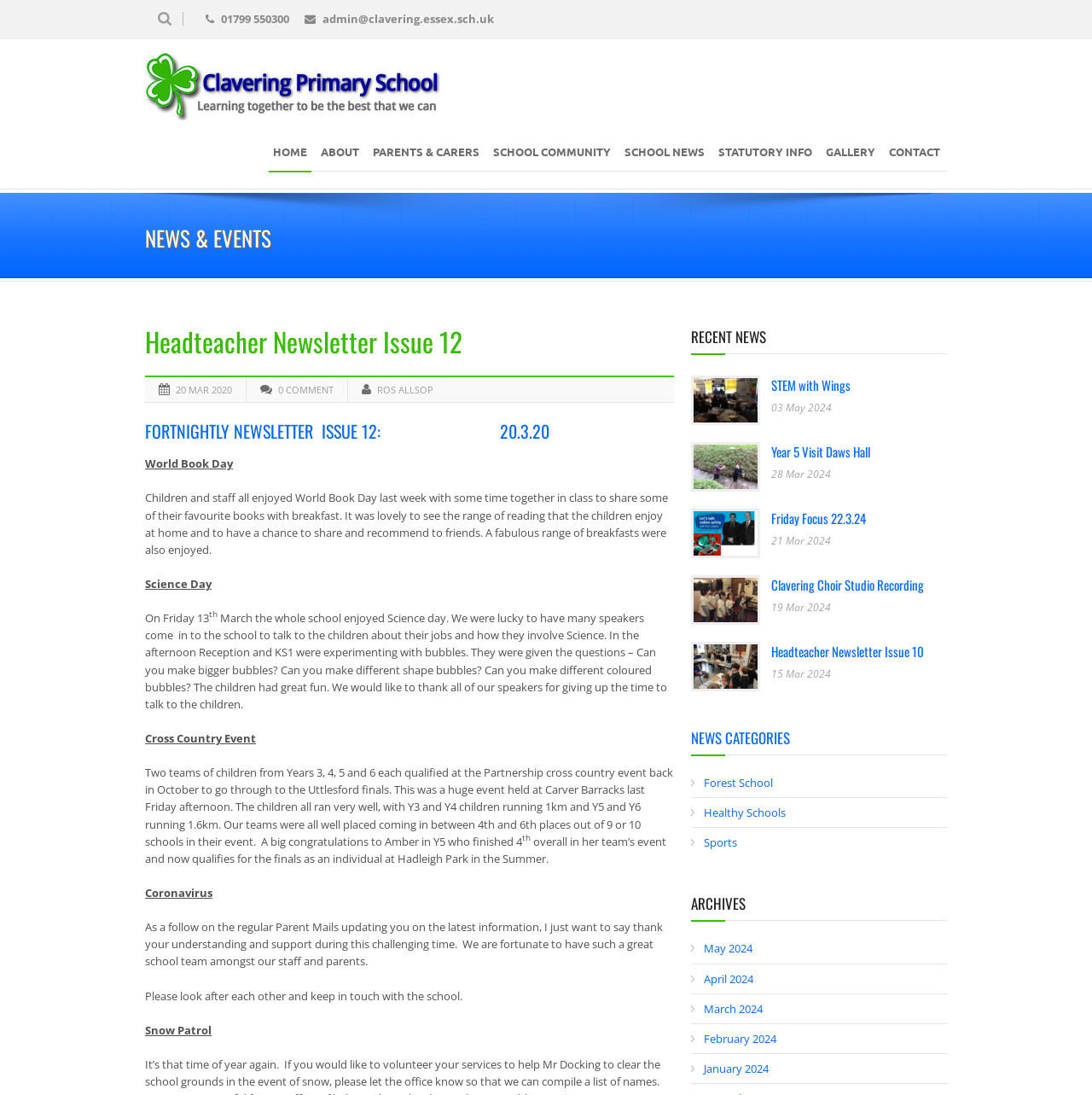What is the email address of the school administrator? Analyze the screenshot and reply with just one word or a short phrase.

admin@clavering.essex.sch.uk